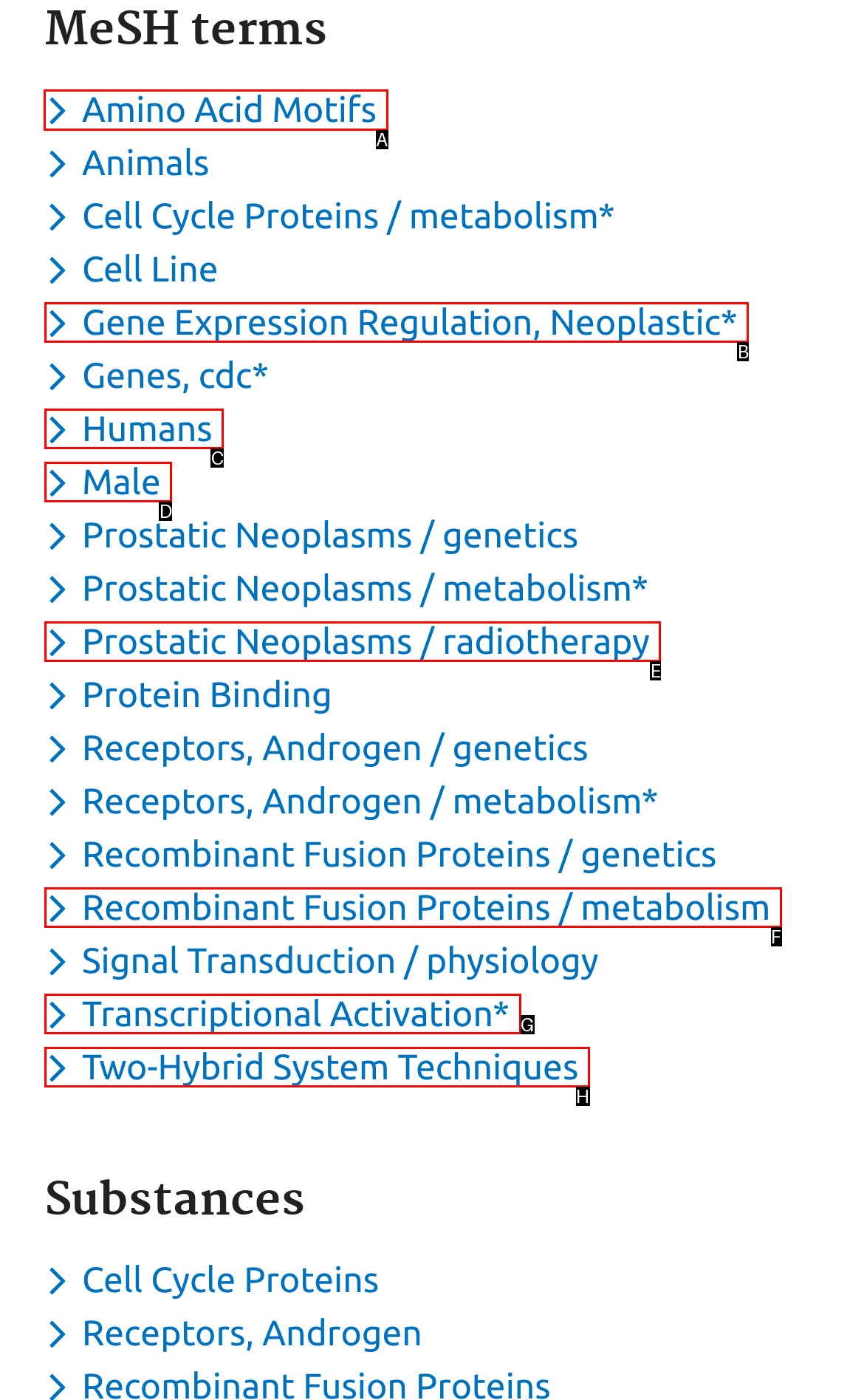Identify the HTML element that should be clicked to accomplish the task: Toggle dropdown menu for keyword Amino Acid Motifs
Provide the option's letter from the given choices.

A